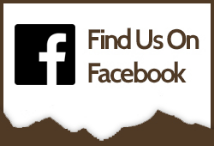Please answer the following question as detailed as possible based on the image: 
What is the shape of the Facebook logo?

The caption describes the Facebook logo as featuring the recognizable lowercase 'f' within a square, which suggests that the shape of the logo is a square.